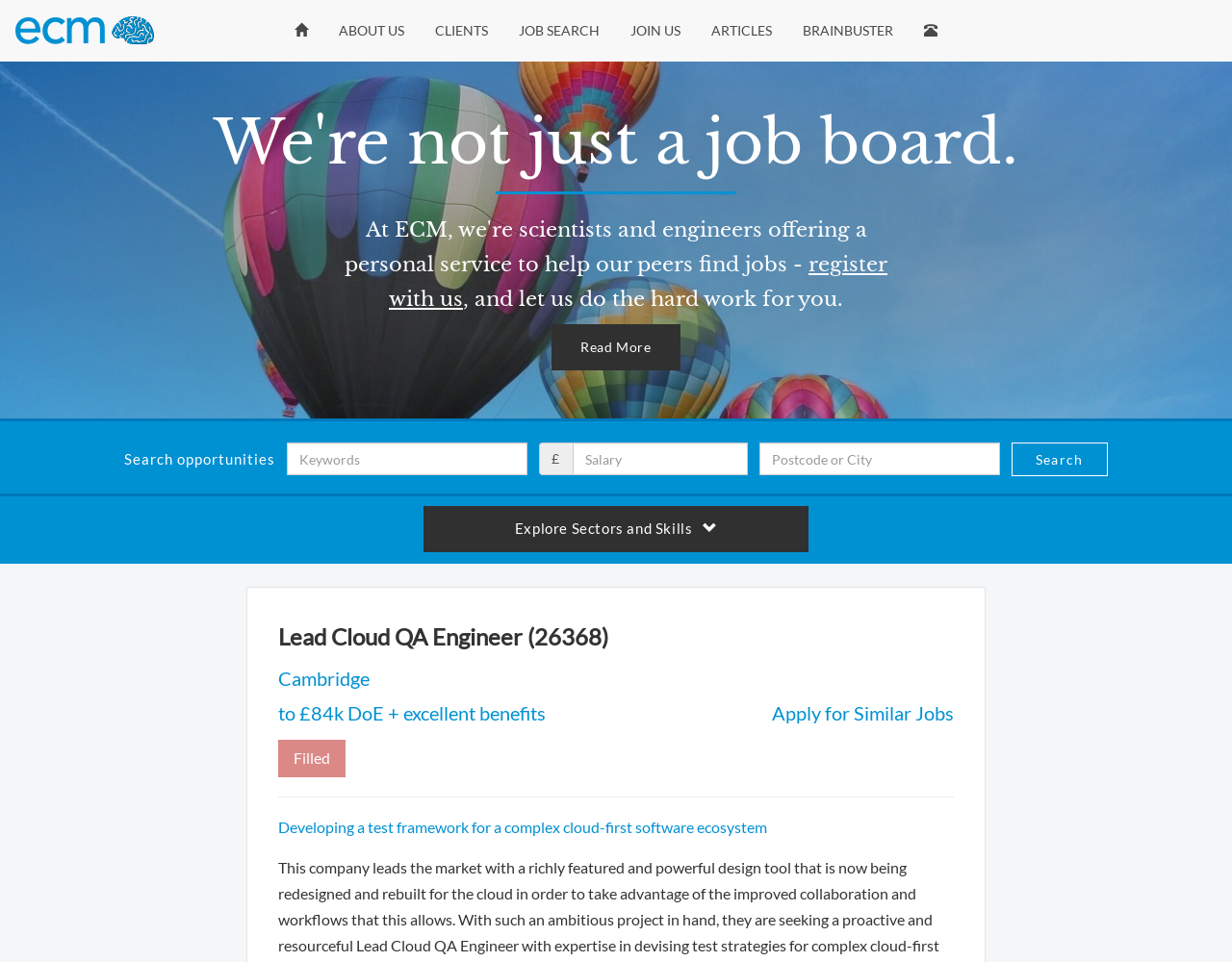Explain in detail what is displayed on the webpage.

This webpage appears to be a job listing page, specifically for a "Lead Cloud QA Engineer" position in Cambridge. At the top of the page, there is a navigation menu with links to "Home", "ABOUT US", "CLIENTS", "JOB SEARCH", "JOIN US", "ARTICLES", "BRAINBUSTER", and "Contact". 

Below the navigation menu, there is a call-to-action link "register with us" and a brief text "and let us do the hard work for you." A "Read More" link is positioned to the right of this text. 

On the left side of the page, there is a job search form with a "Keywords" textbox, a "Salary" spin button, and a "Postcode or City" textbox. A "Search" button is located to the right of these form elements. 

The main content of the page is a job listing, which includes the job title "Lead Cloud QA Engineer", the location "Cambridge", and the salary range "to £84k DoE + excellent benefits". There is also a brief job description "Developing a test framework for a complex cloud-first software ecosystem". An "Apply for Similar Jobs" link is positioned below the job description. 

At the bottom of the page, there is a button "Explore Sectors and Skills" that is expanded to show more content.